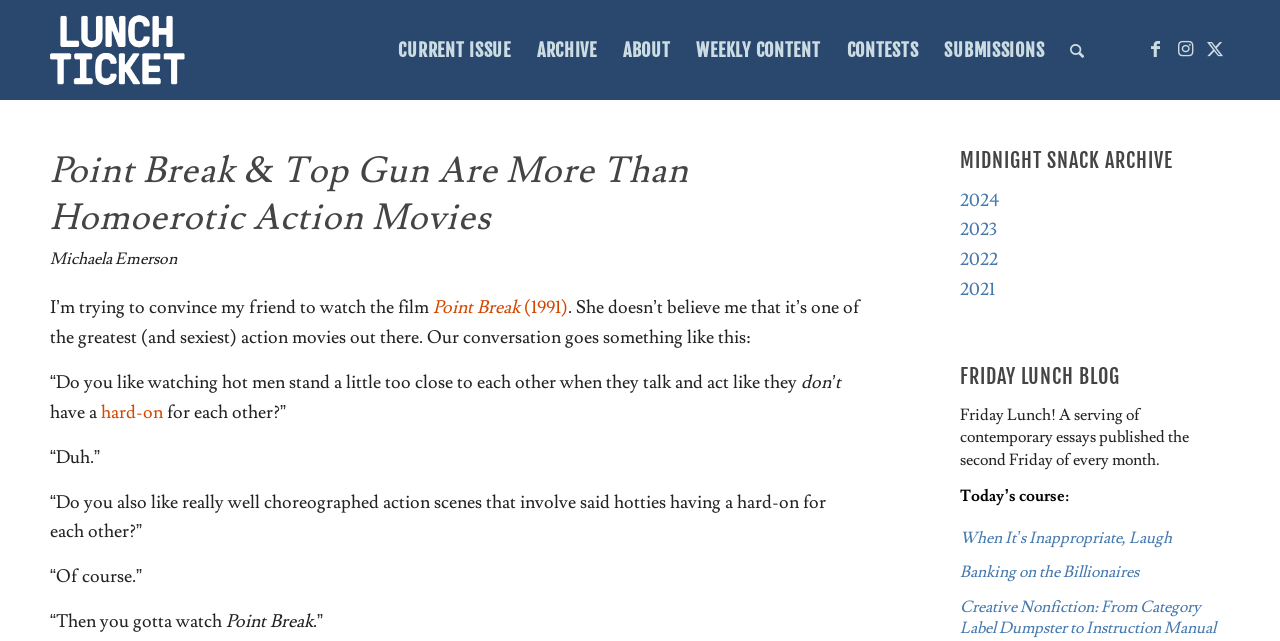Find the bounding box coordinates for the area that must be clicked to perform this action: "Read the article 'When It’s Inappropriate, Laugh'".

[0.75, 0.823, 0.916, 0.854]